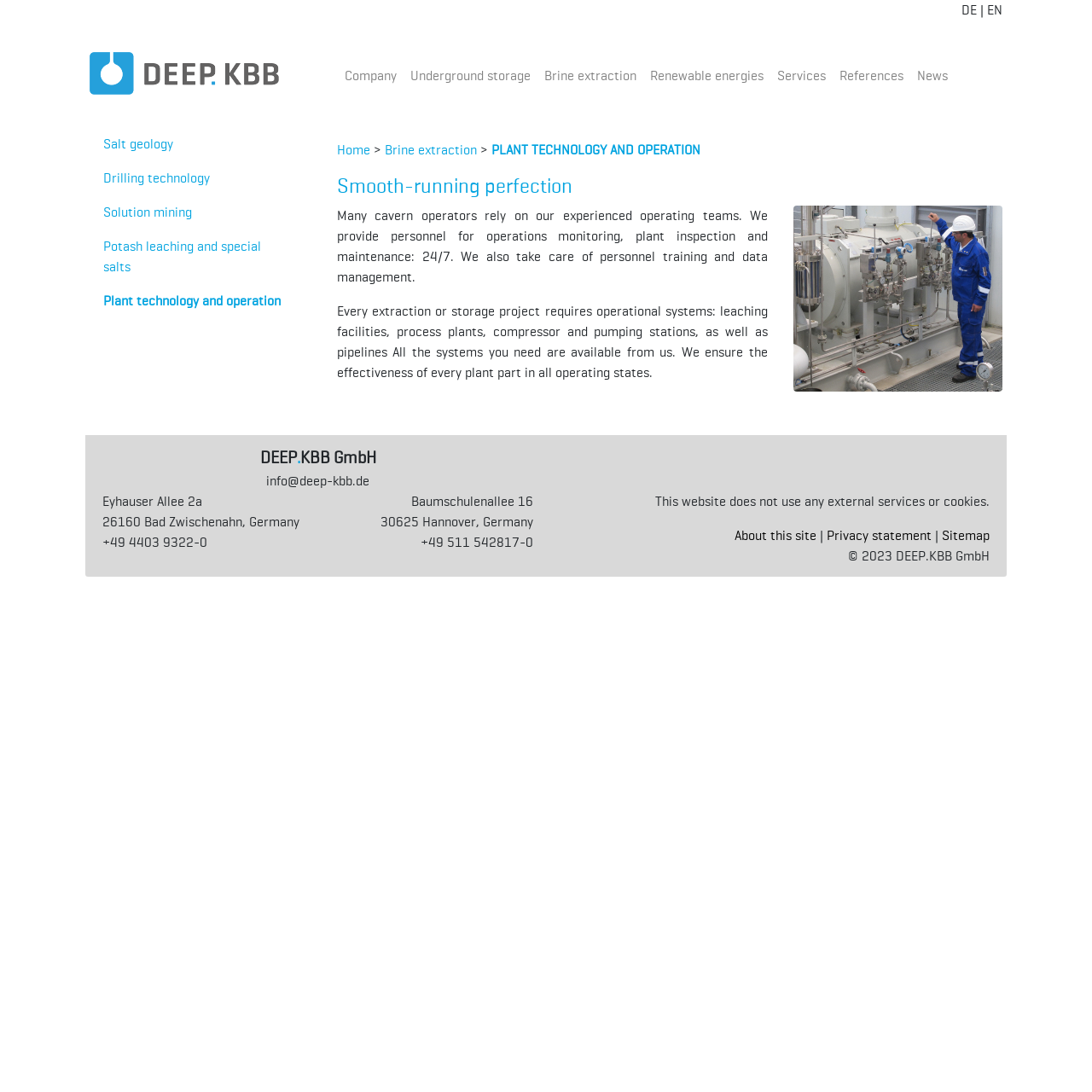Identify the bounding box coordinates of the area you need to click to perform the following instruction: "Click the About this site link".

[0.673, 0.483, 0.748, 0.497]